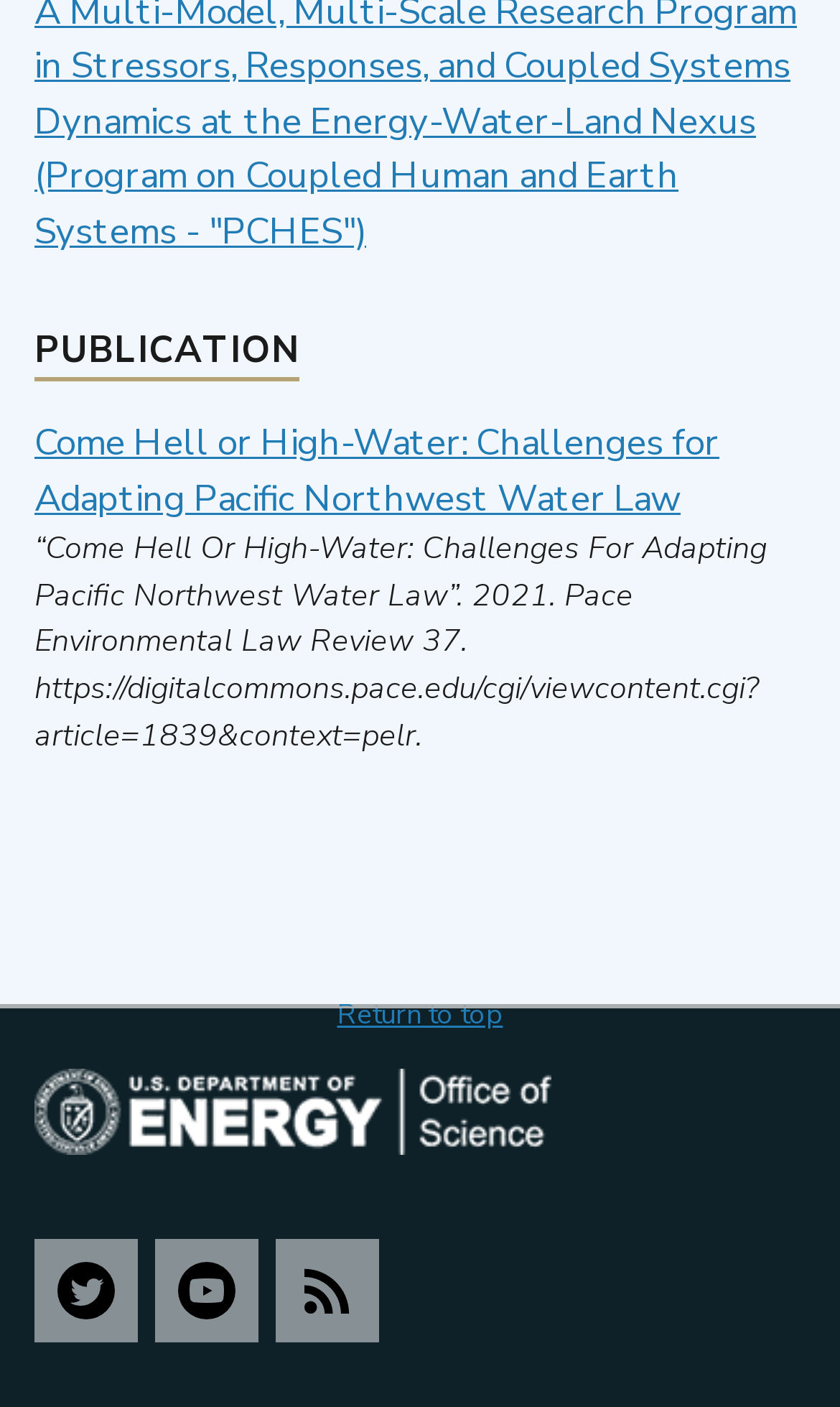What is the name of the law review?
Your answer should be a single word or phrase derived from the screenshot.

Pace Environmental Law Review